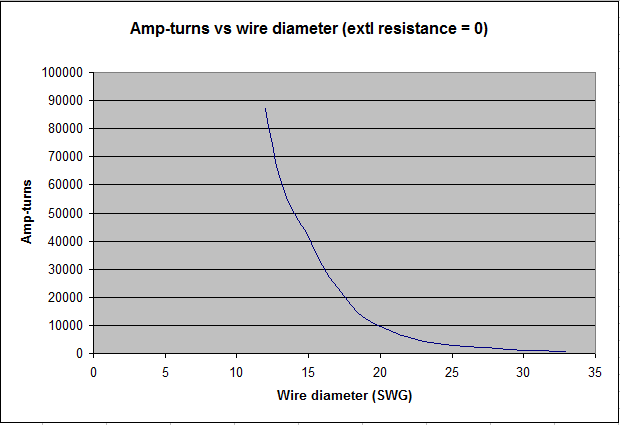Explain the image in detail, mentioning the main subjects and background elements.

**Figure 2: Theoretical Variation of Amp-Turns Product with Wire Gauge**

This graph illustrates the relationship between amp-turns and wire diameter, as measured in Standard Wire Gauge (SWG), assuming no external circuit resistance. The vertical axis represents the amp-turns, ranging from 0 to 100,000, while the horizontal axis displays wire diameter from 0 to 35 SWG. As shown, there is a significant decline in the amp-turns product as the wire diameter increases, suggesting that using thicker wire results in lower amp-turns under the conditions specified. This information is crucial for understanding the efficiency and effectiveness of electromagnetic coils in practical applications, including those where high magnetic fields are required, such as in medical imaging technologies. The data emphasizes that optimizing wire gauge is essential for maximizing the performance of electromagnets.